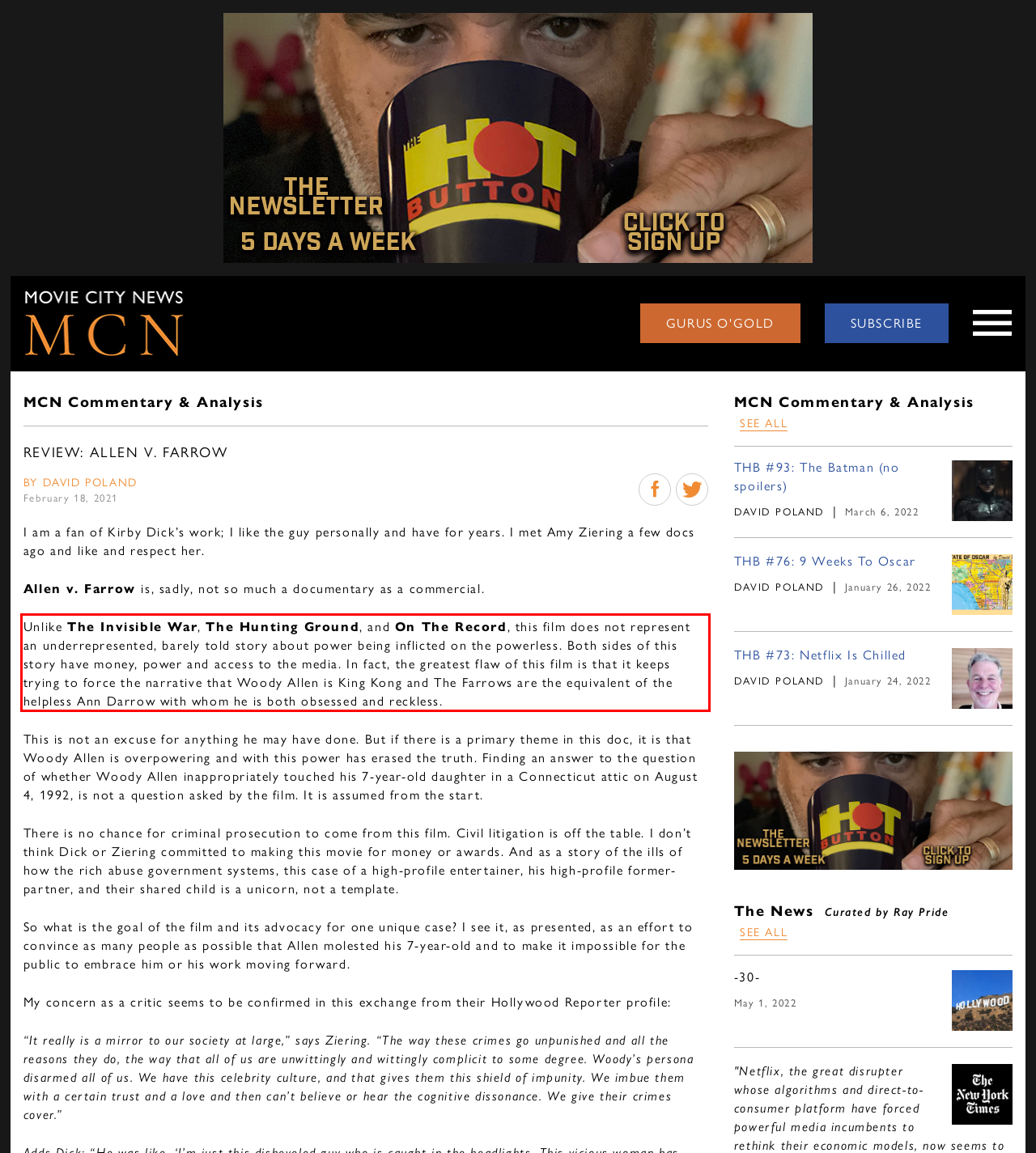Look at the screenshot of the webpage, locate the red rectangle bounding box, and generate the text content that it contains.

Unlike The Invisible War, The Hunting Ground, and On The Record, this film does not represent an underrepresented, barely told story about power being inflicted on the powerless. Both sides of this story have money, power and access to the media. In fact, the greatest flaw of this film is that it keeps trying to force the narrative that Woody Allen is King Kong and The Farrows are the equivalent of the helpless Ann Darrow with whom he is both obsessed and reckless.